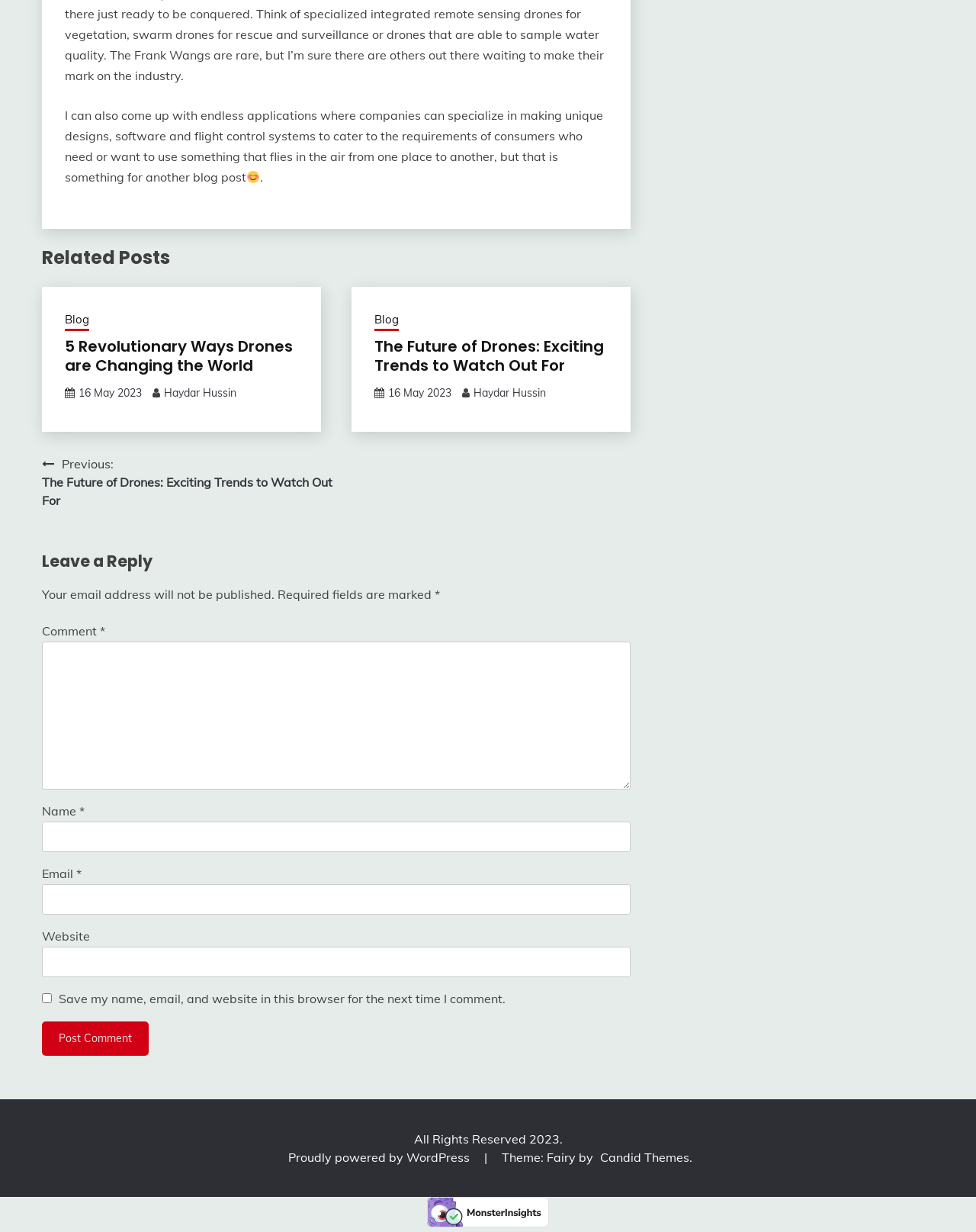Please identify the bounding box coordinates of the element I need to click to follow this instruction: "Enter a comment in the text box".

[0.043, 0.521, 0.646, 0.641]